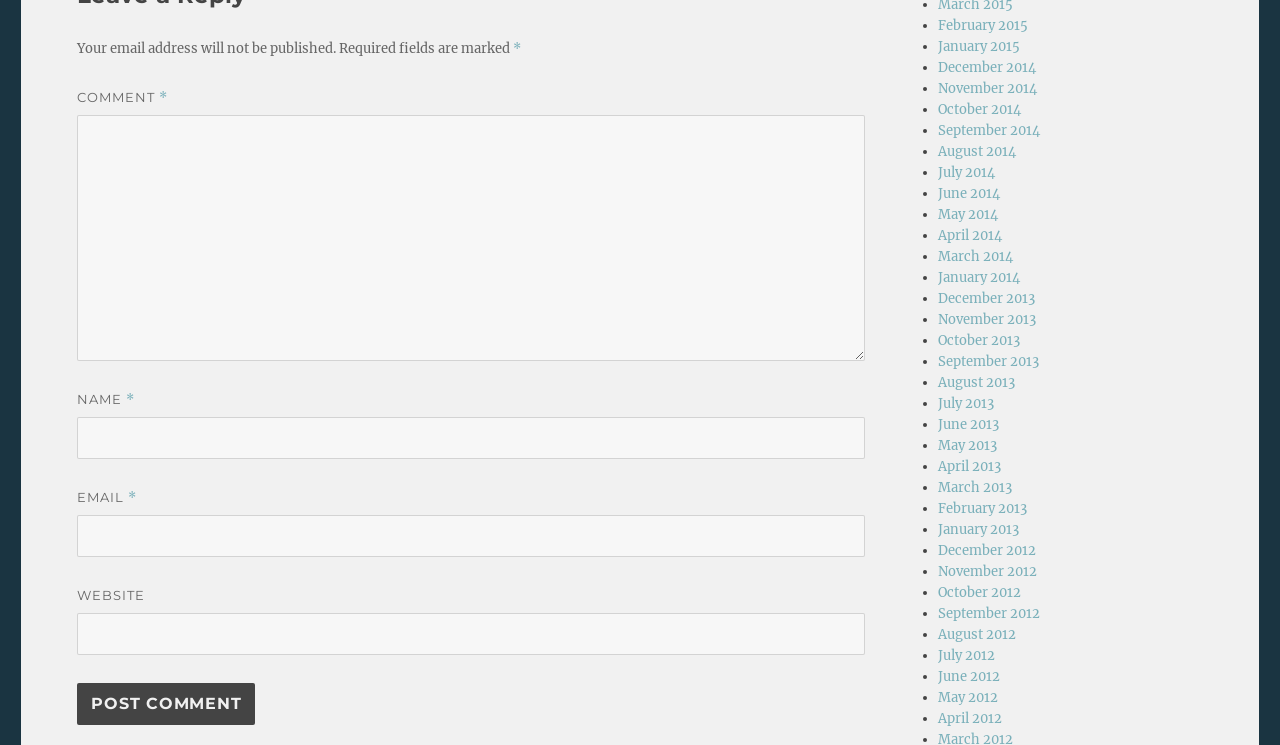Find the bounding box coordinates of the element to click in order to complete the given instruction: "Enter your comment."

[0.06, 0.154, 0.676, 0.484]